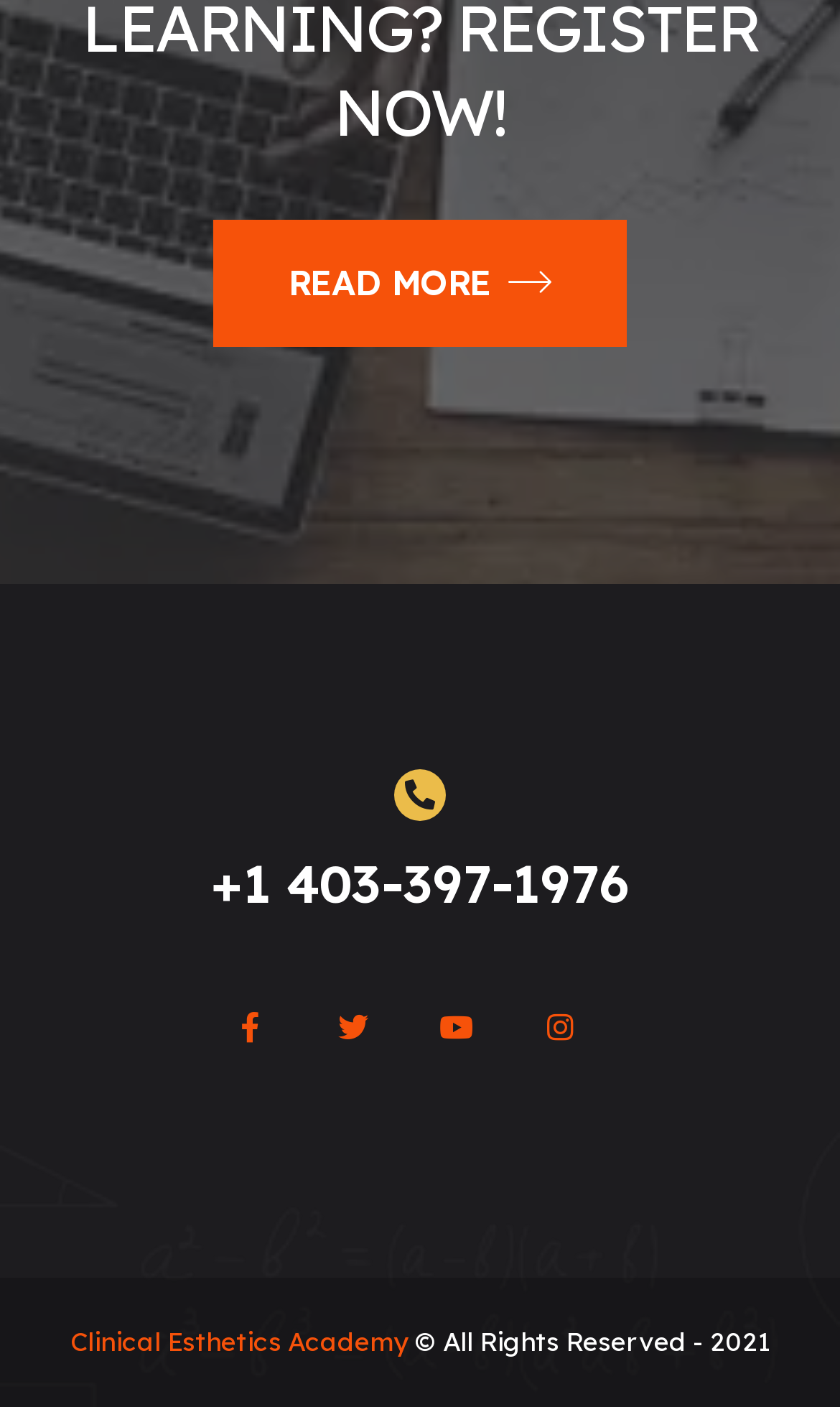Please determine the bounding box of the UI element that matches this description: Read More. The coordinates should be given as (top-left x, top-left y, bottom-right x, bottom-right y), with all values between 0 and 1.

[0.254, 0.157, 0.746, 0.246]